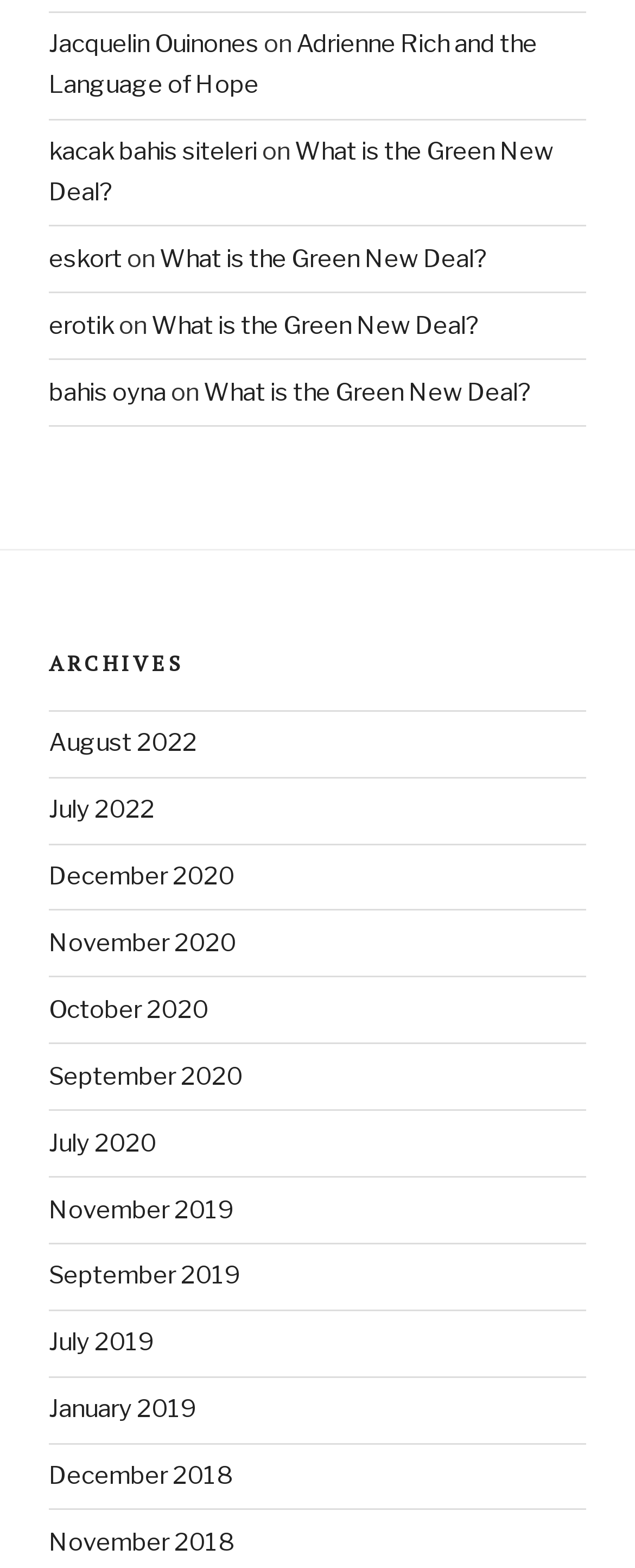Please locate the bounding box coordinates of the element's region that needs to be clicked to follow the instruction: "Visit kacak bahis siteleri". The bounding box coordinates should be provided as four float numbers between 0 and 1, i.e., [left, top, right, bottom].

[0.077, 0.087, 0.405, 0.106]